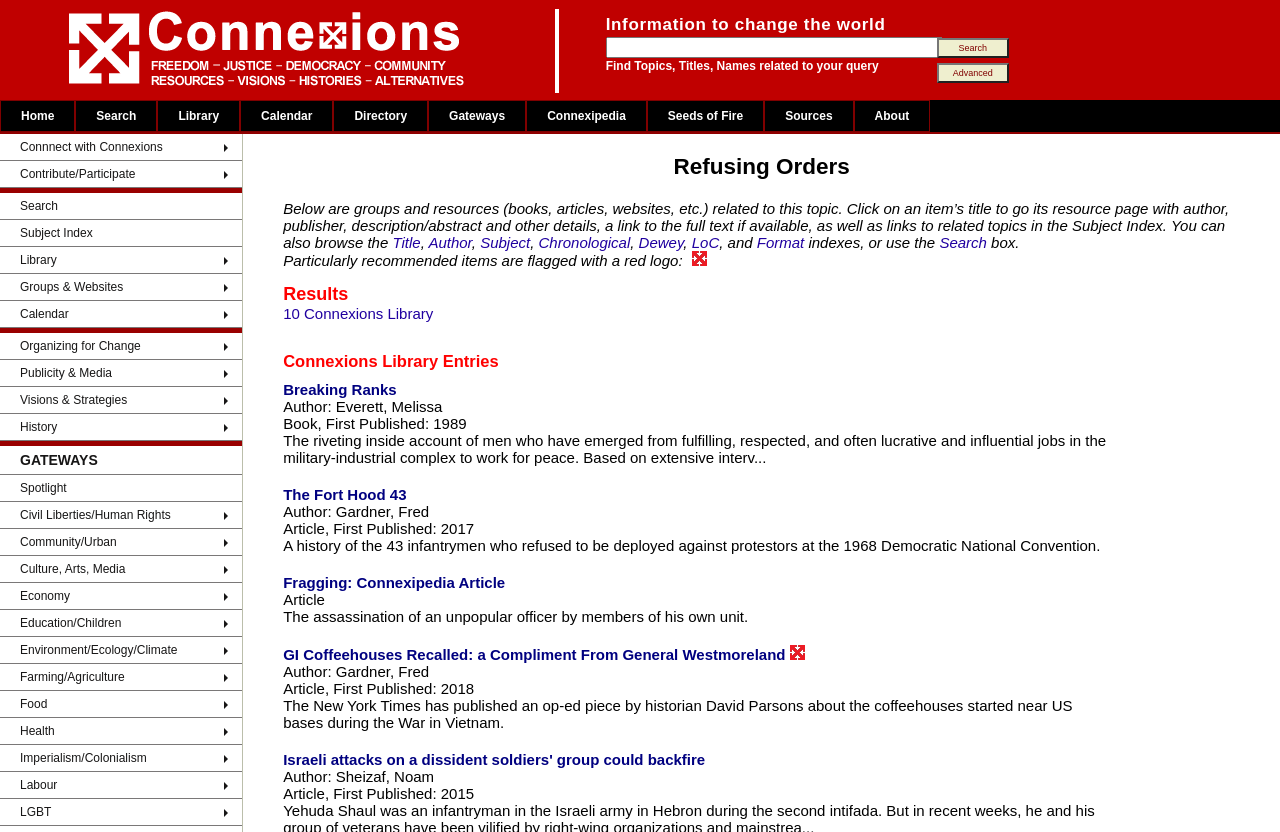Please locate the bounding box coordinates of the element that needs to be clicked to achieve the following instruction: "Read more about WPA Happenings". The coordinates should be four float numbers between 0 and 1, i.e., [left, top, right, bottom].

None